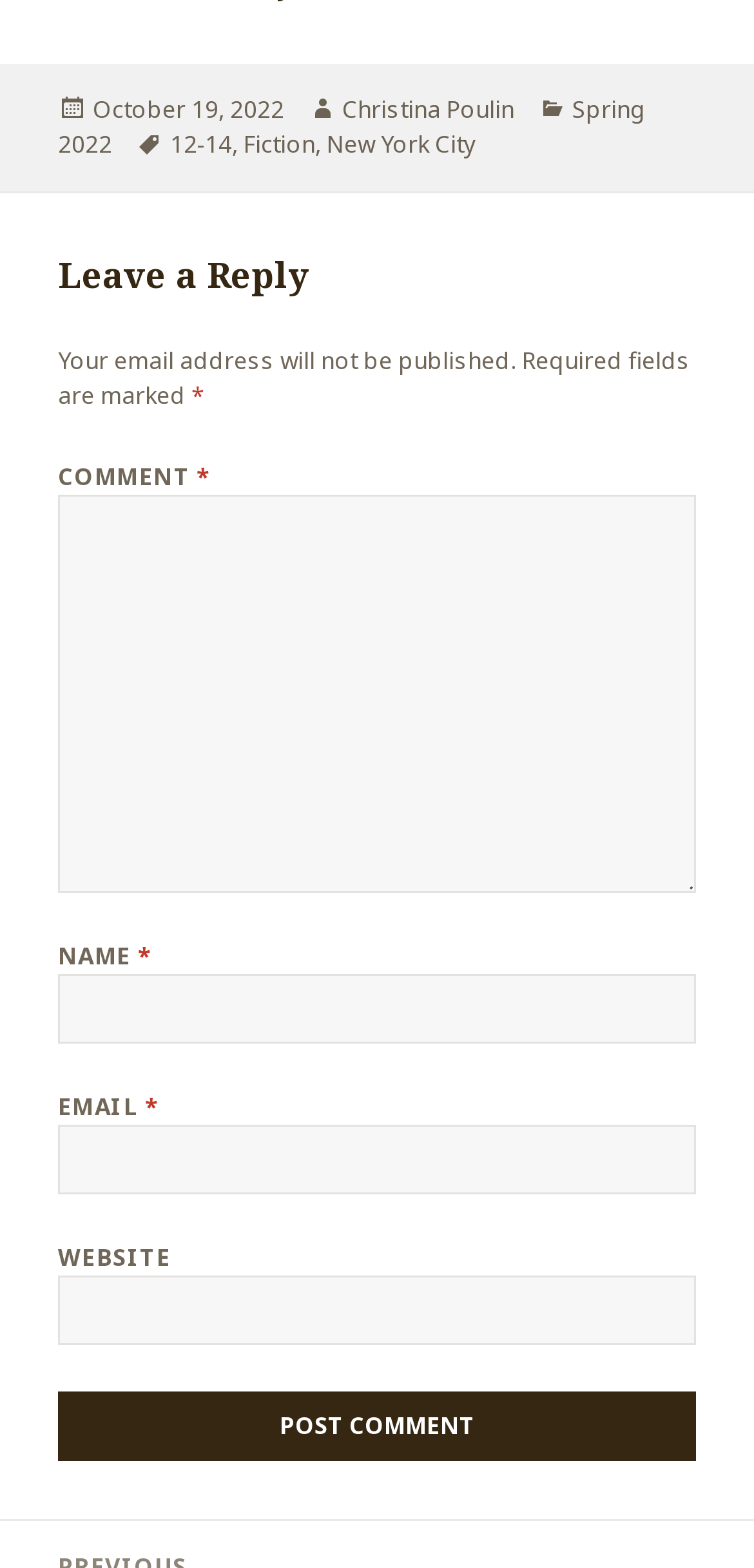Please locate the bounding box coordinates of the element that needs to be clicked to achieve the following instruction: "enter your name". The coordinates should be four float numbers between 0 and 1, i.e., [left, top, right, bottom].

[0.077, 0.621, 0.923, 0.665]